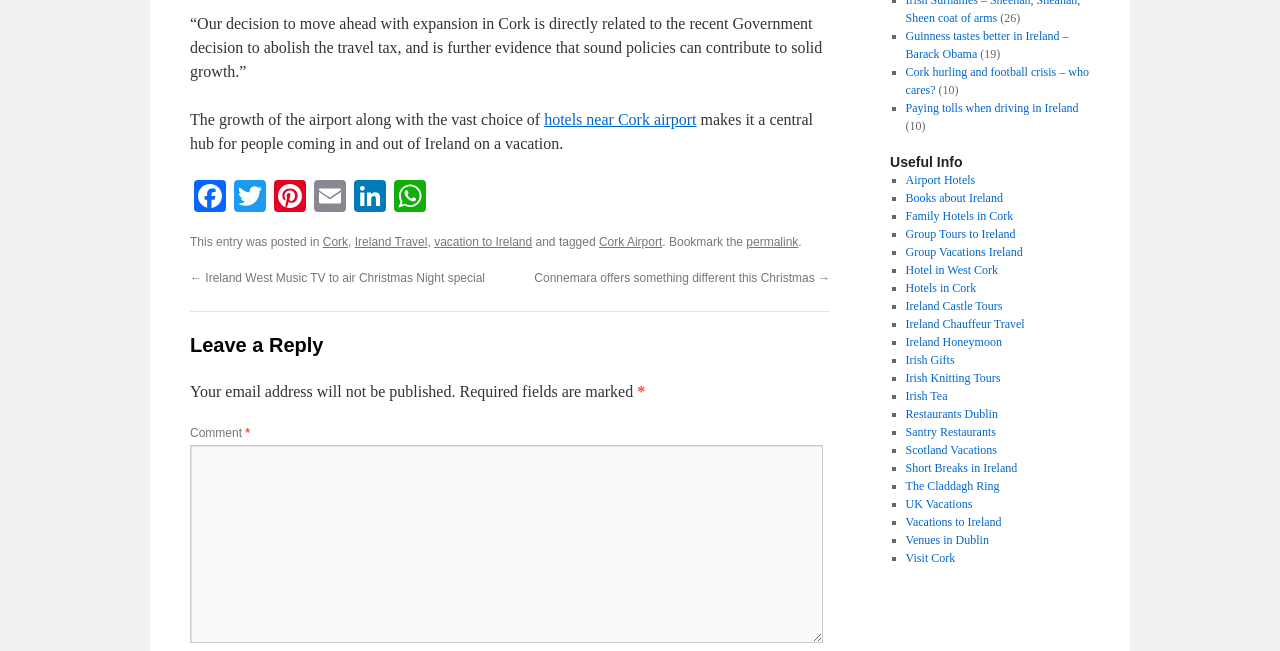Find the bounding box of the UI element described as follows: "Vacations to Ireland".

[0.707, 0.791, 0.782, 0.813]